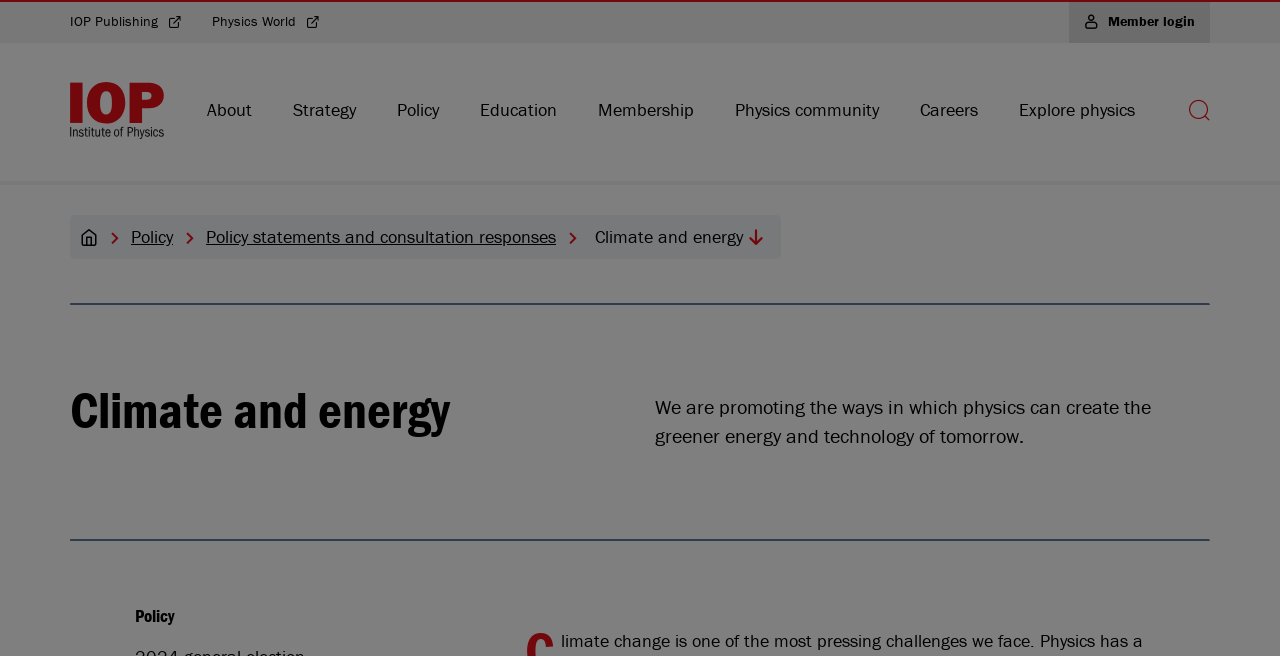Is the search button located at the top right corner?
Please provide a comprehensive answer based on the information in the image.

I checked the bounding box coordinates of the search button and found that it is located at [0.928, 0.151, 0.945, 0.184], which indicates that it is located at the top right corner of the webpage.